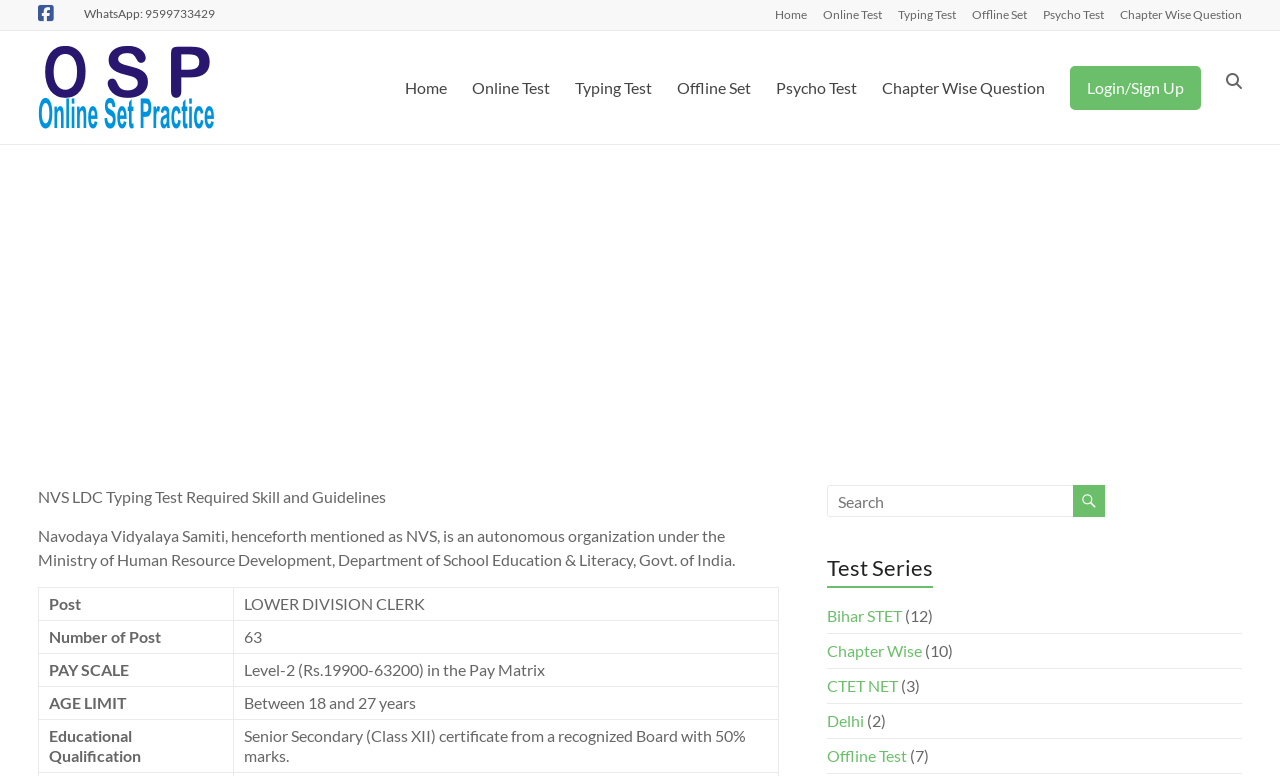Please provide a brief answer to the following inquiry using a single word or phrase:
How many years of age is the upper limit for the LOWER DIVISION CLERK post?

27